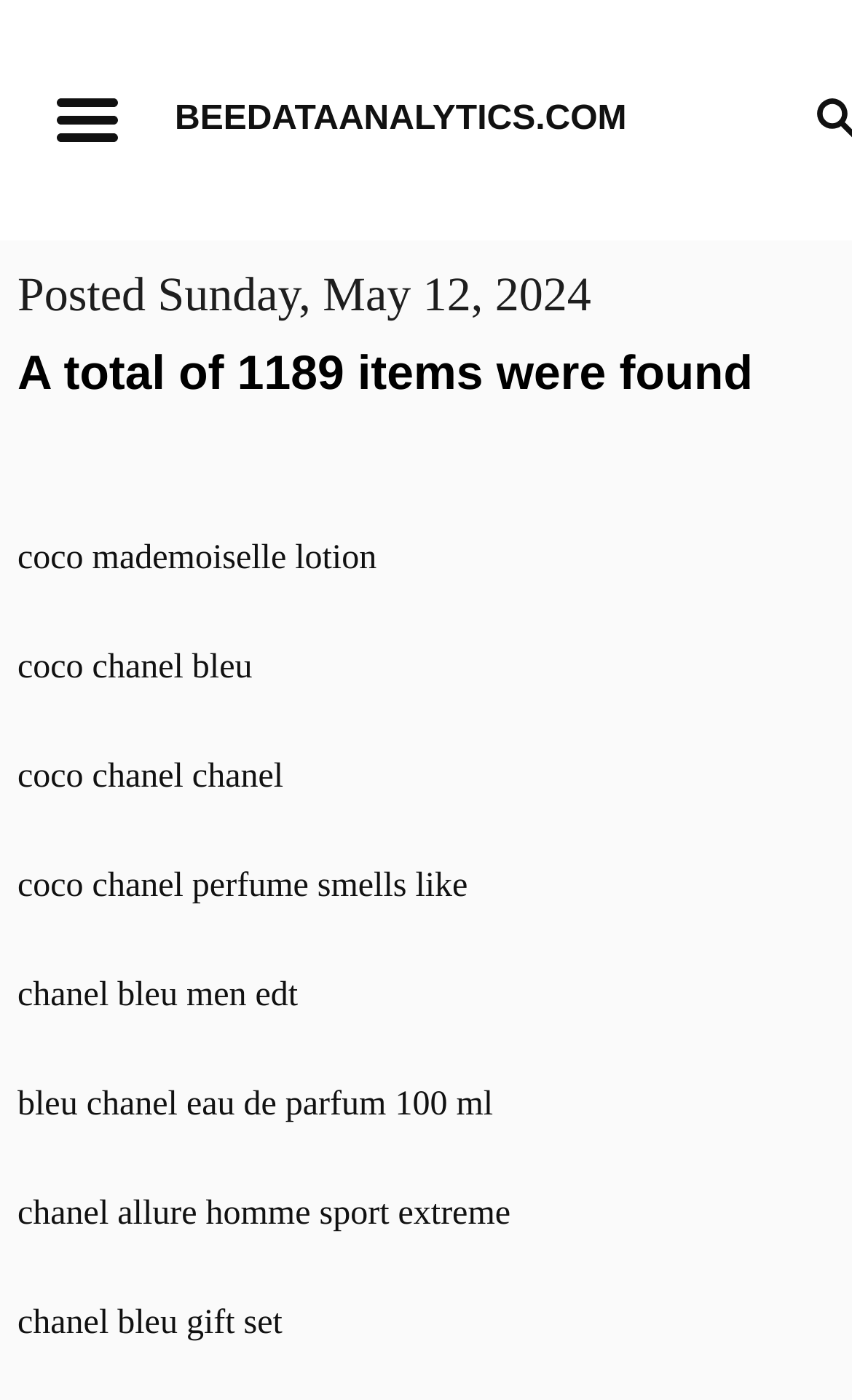Determine the bounding box of the UI component based on this description: "chanel allure homme sport extreme". The bounding box coordinates should be four float values between 0 and 1, i.e., [left, top, right, bottom].

[0.021, 0.831, 0.979, 0.906]